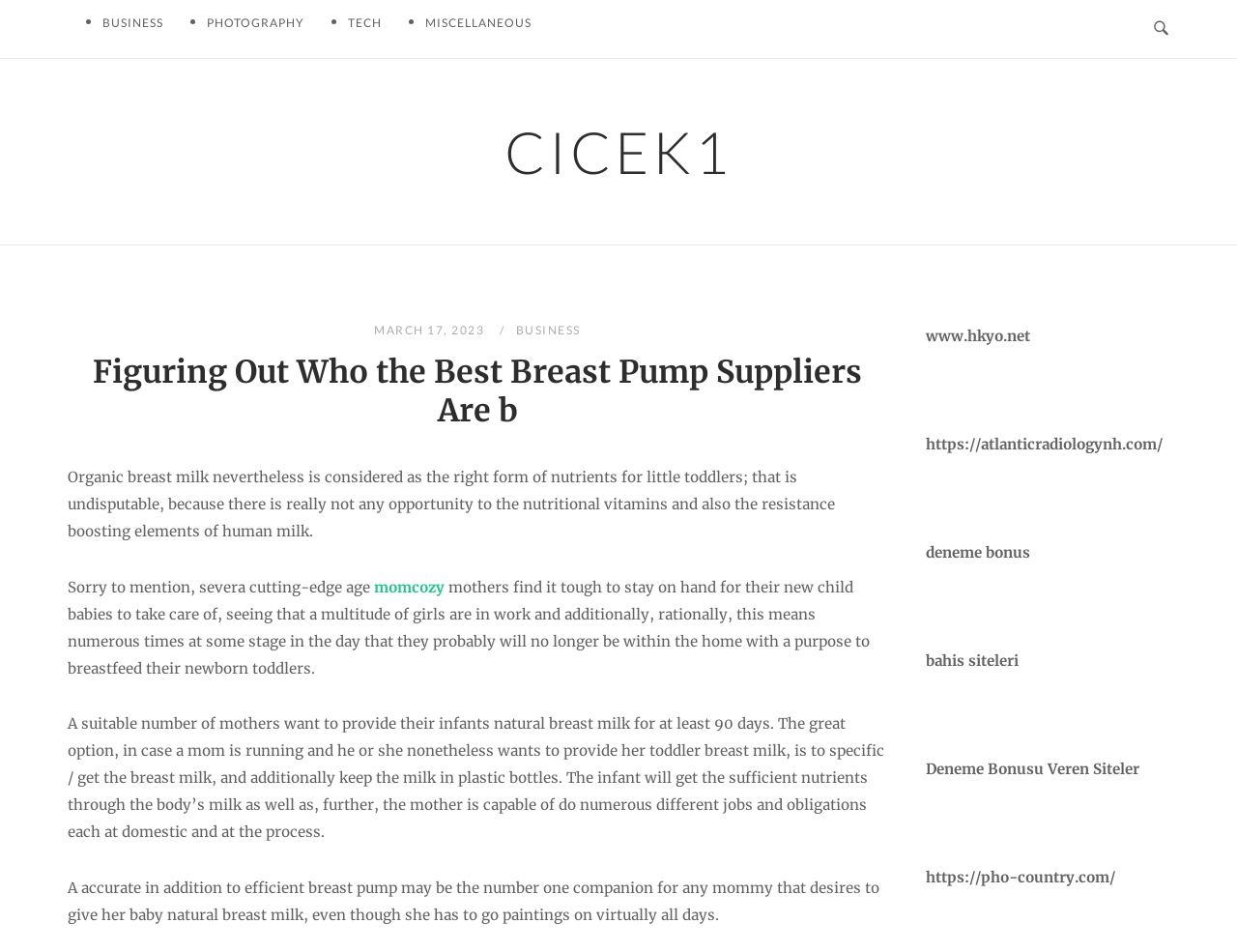Using the elements shown in the image, answer the question comprehensively: What is the benefit of breast milk?

The webpage mentions that breast milk is considered the best form of nutrition for infants because it provides essential nutrients and resistance-boosting elements that are not found in other forms of milk.